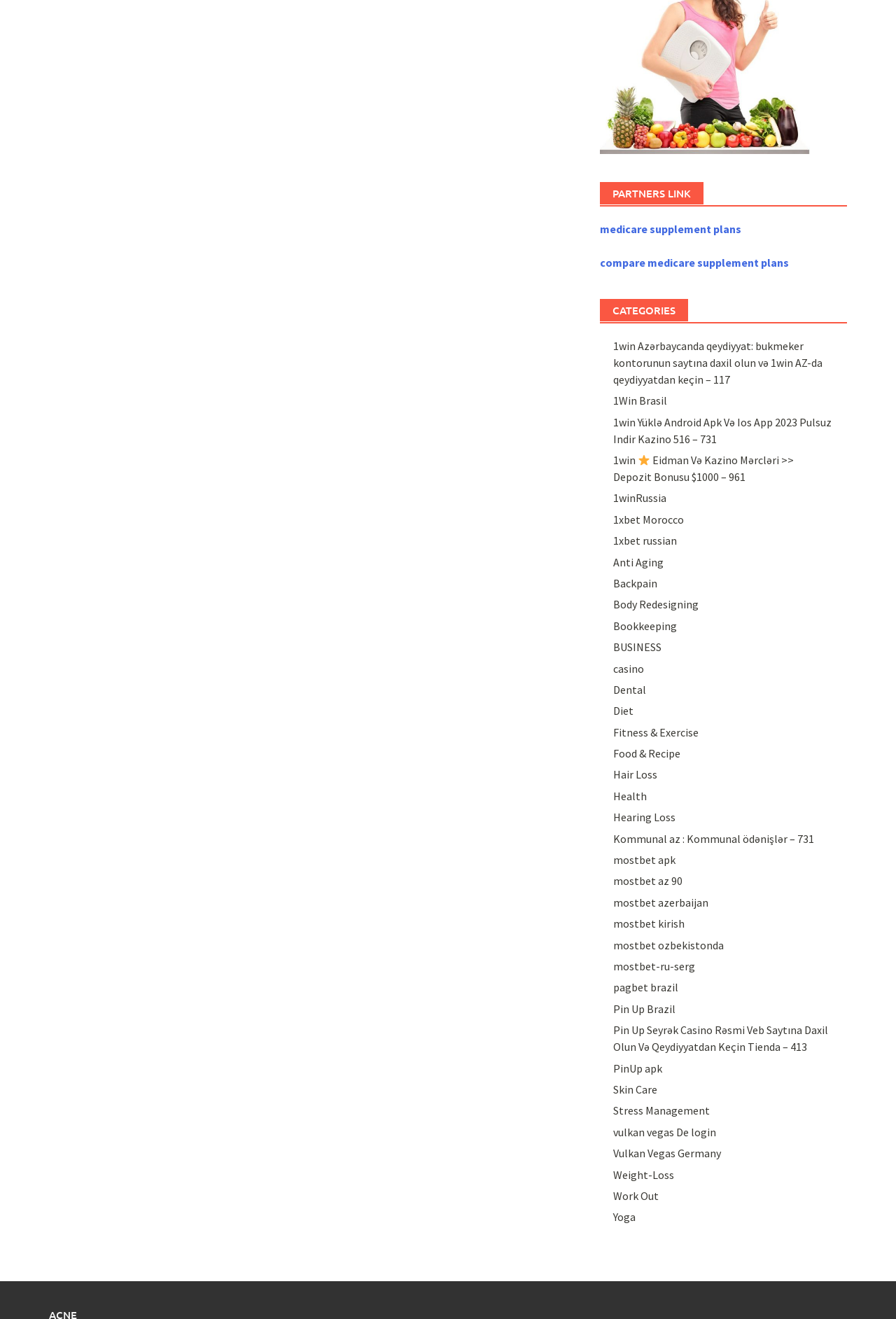How many links are under the 'CATEGORIES' section?
Refer to the image and provide a one-word or short phrase answer.

27